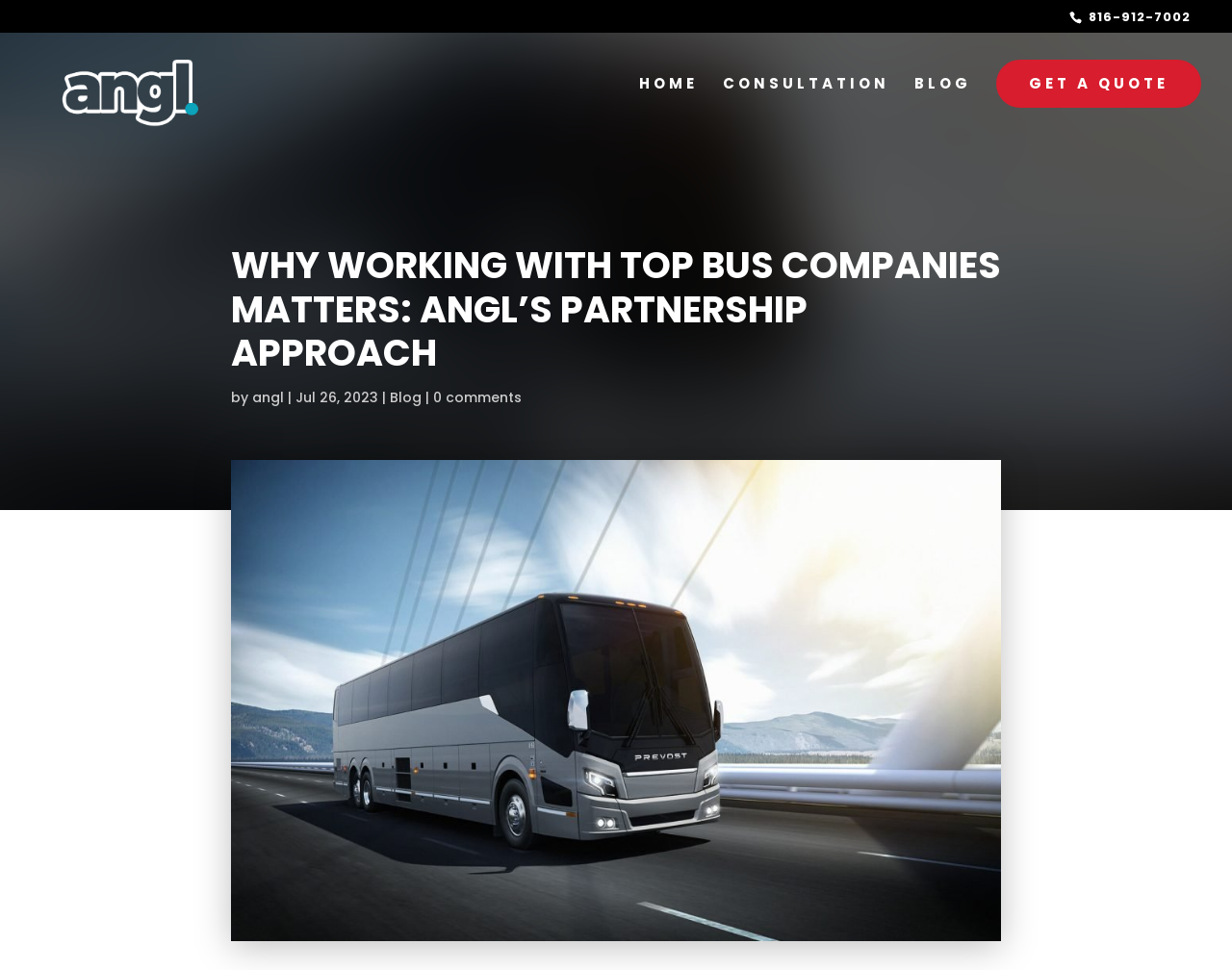Find the bounding box coordinates for the area you need to click to carry out the instruction: "Learn about ANGL". The coordinates should be four float numbers between 0 and 1, indicated as [left, top, right, bottom].

[0.205, 0.4, 0.23, 0.419]